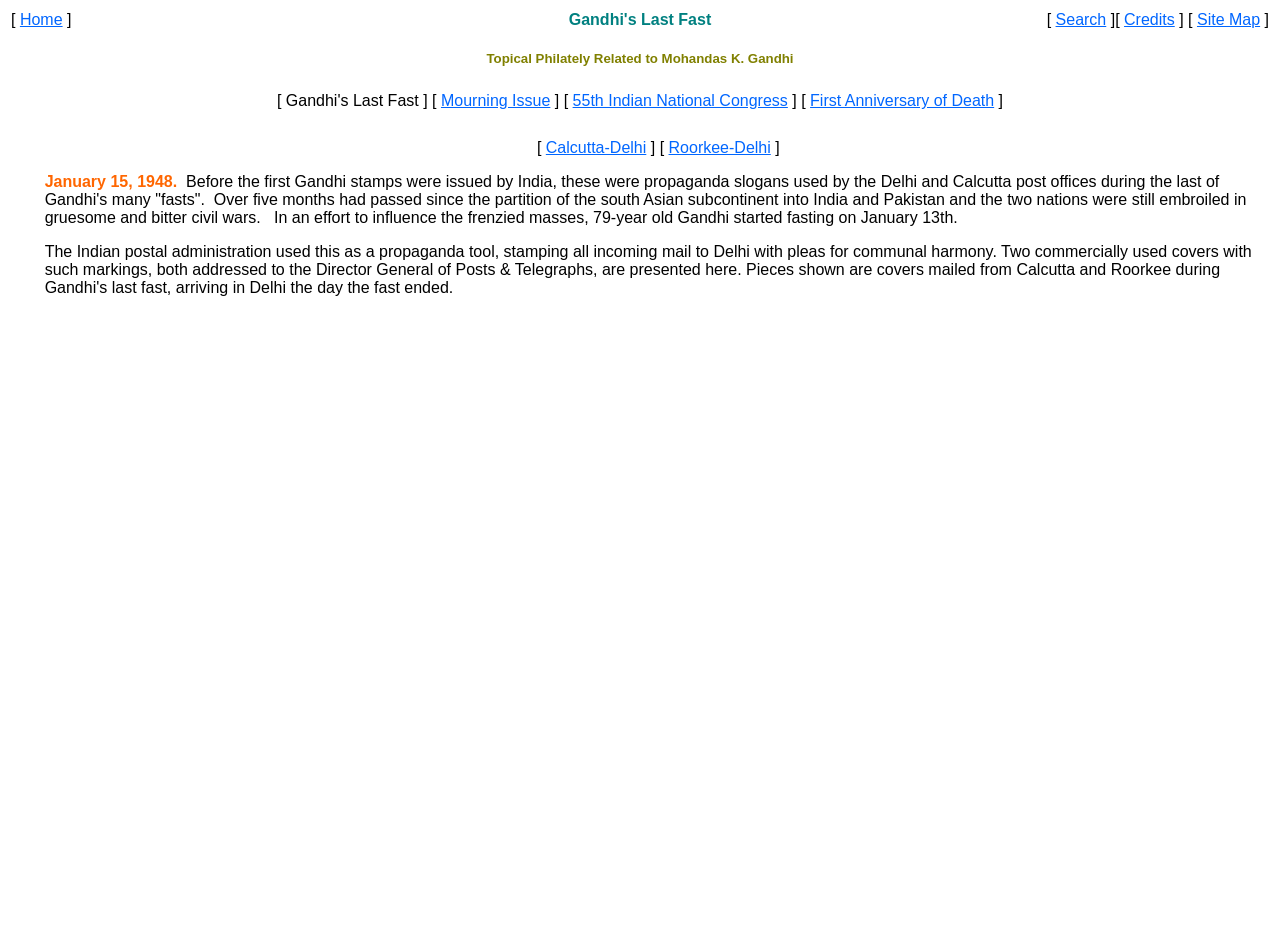Analyze the image and provide a detailed answer to the question: What is the topic of this webpage?

Based on the webpage's title and content, it appears to be about Gandhi's last fast, specifically related to topical philately.